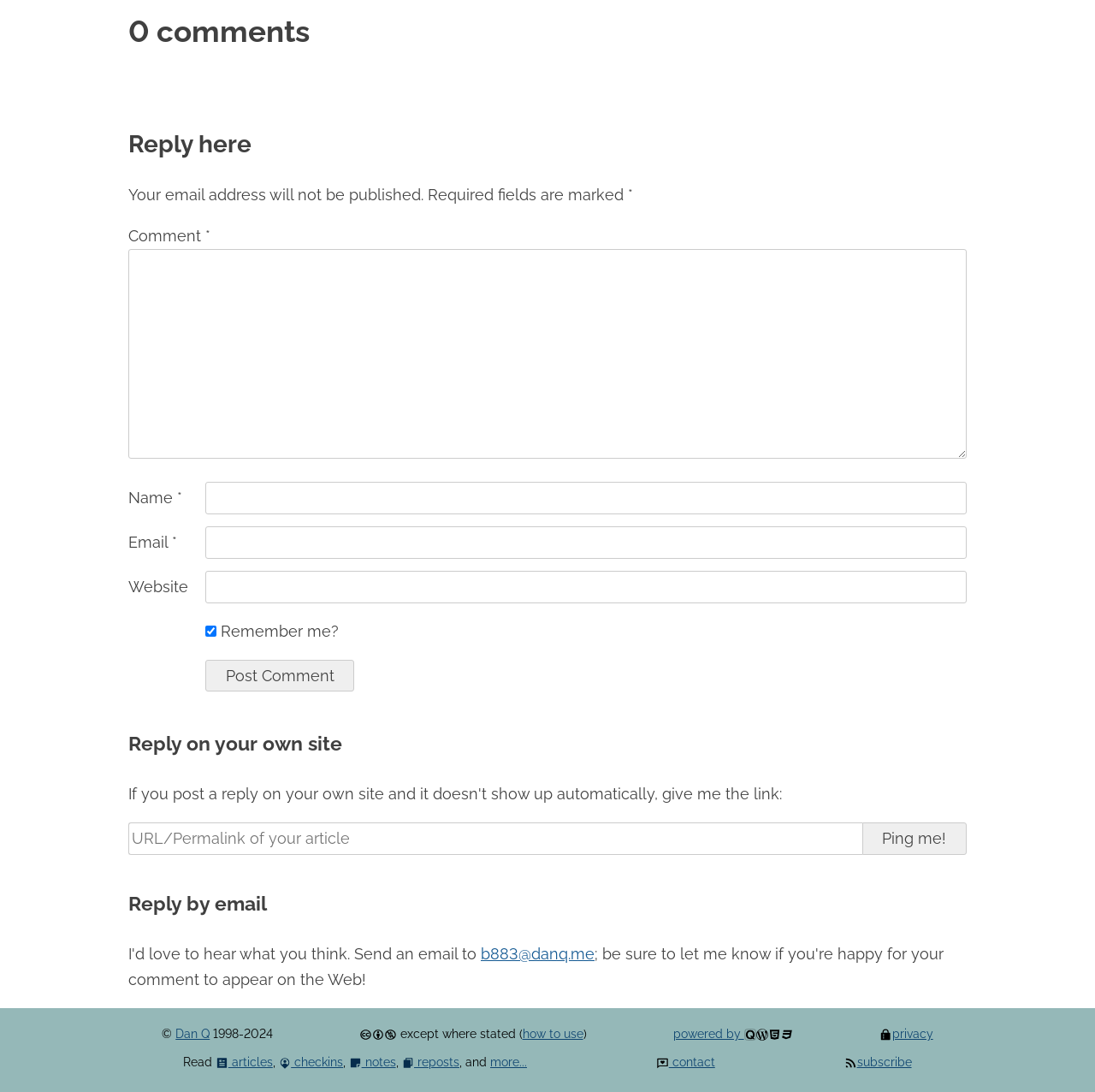Find the bounding box coordinates of the element you need to click on to perform this action: 'Enter a comment'. The coordinates should be represented by four float values between 0 and 1, in the format [left, top, right, bottom].

[0.117, 0.228, 0.883, 0.42]